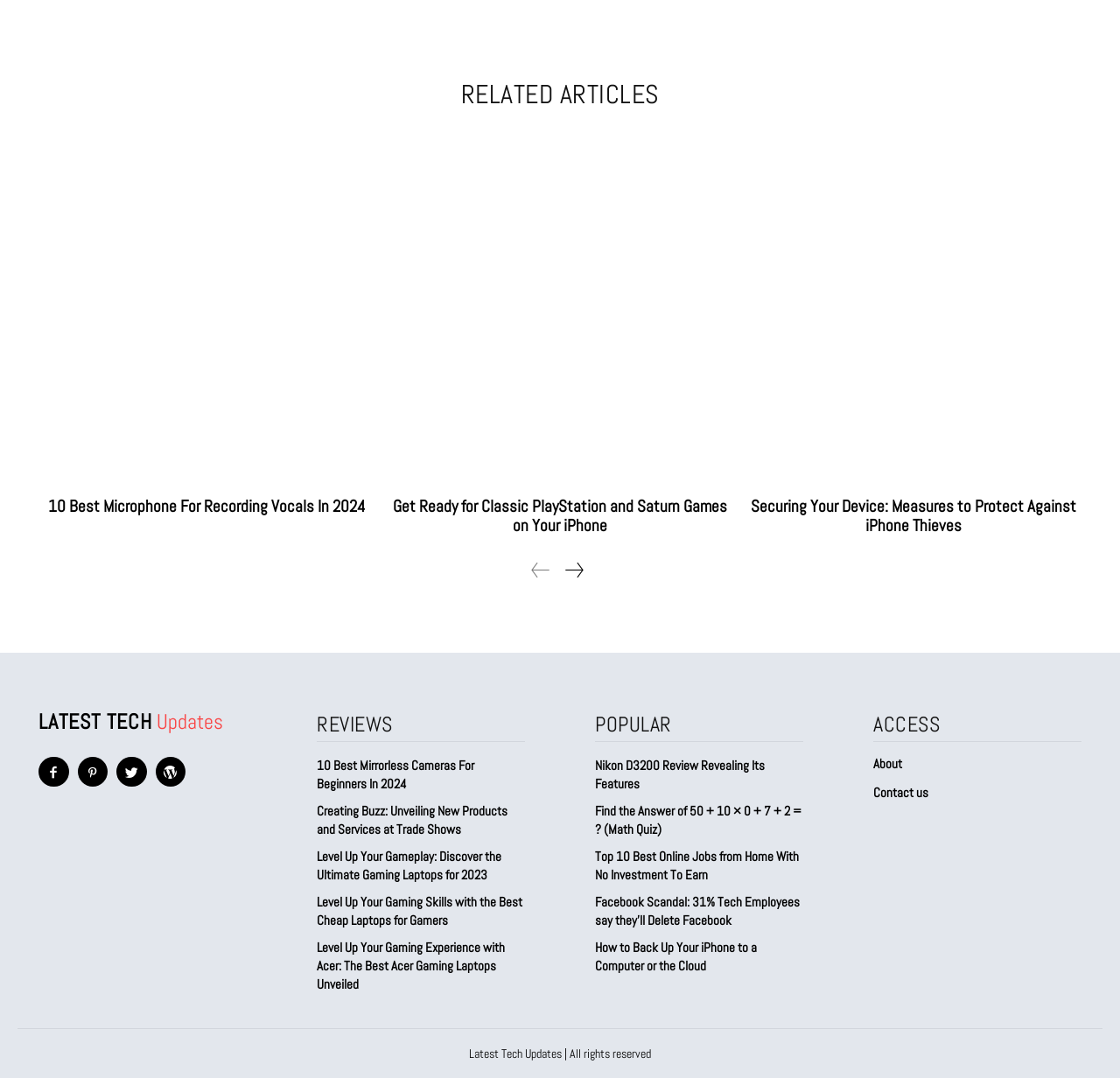Please give a one-word or short phrase response to the following question: 
What is the title of the section that contains the link 'About'?

ACCESS